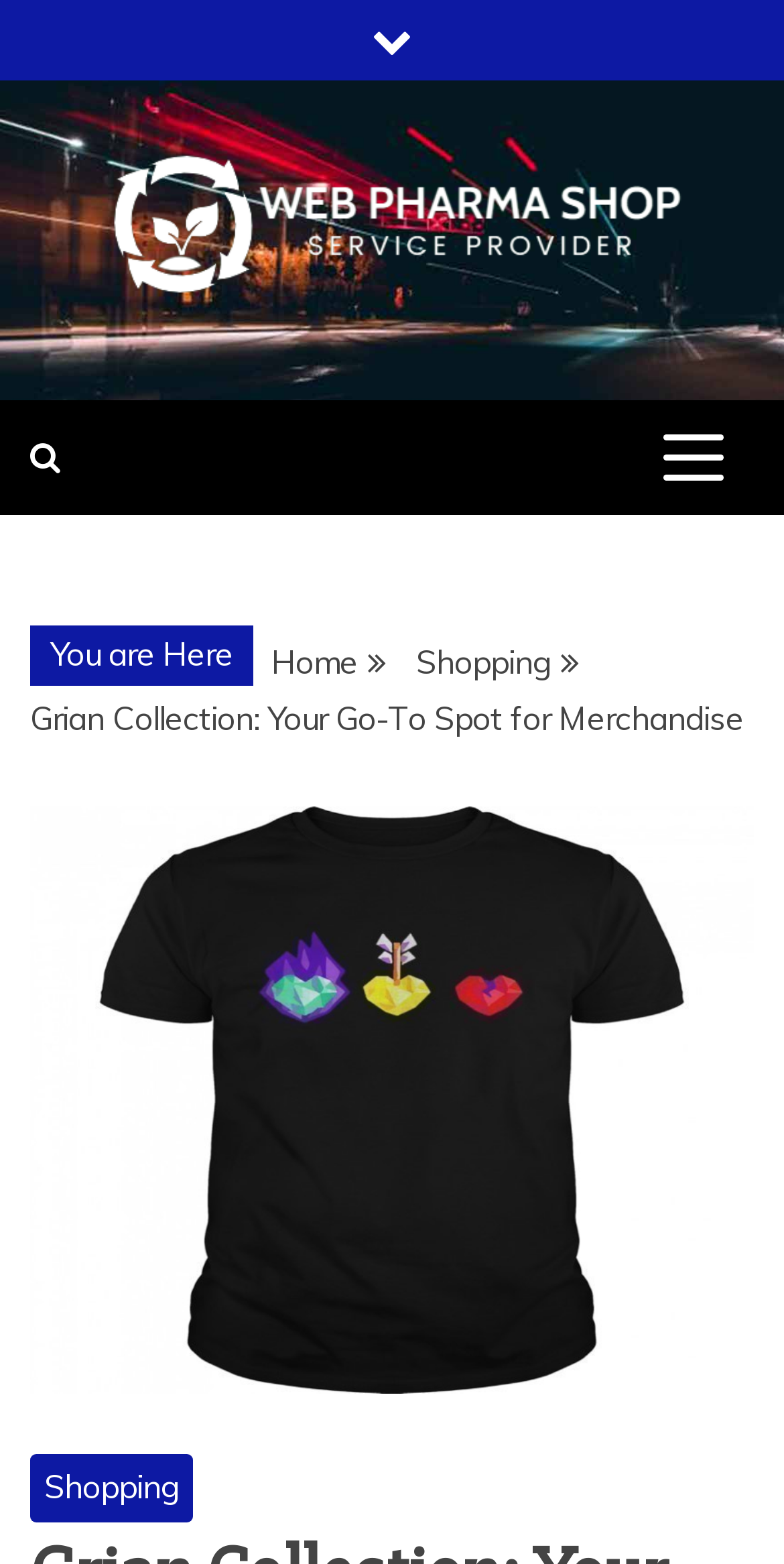Predict the bounding box of the UI element based on this description: "Home".

[0.346, 0.411, 0.456, 0.436]